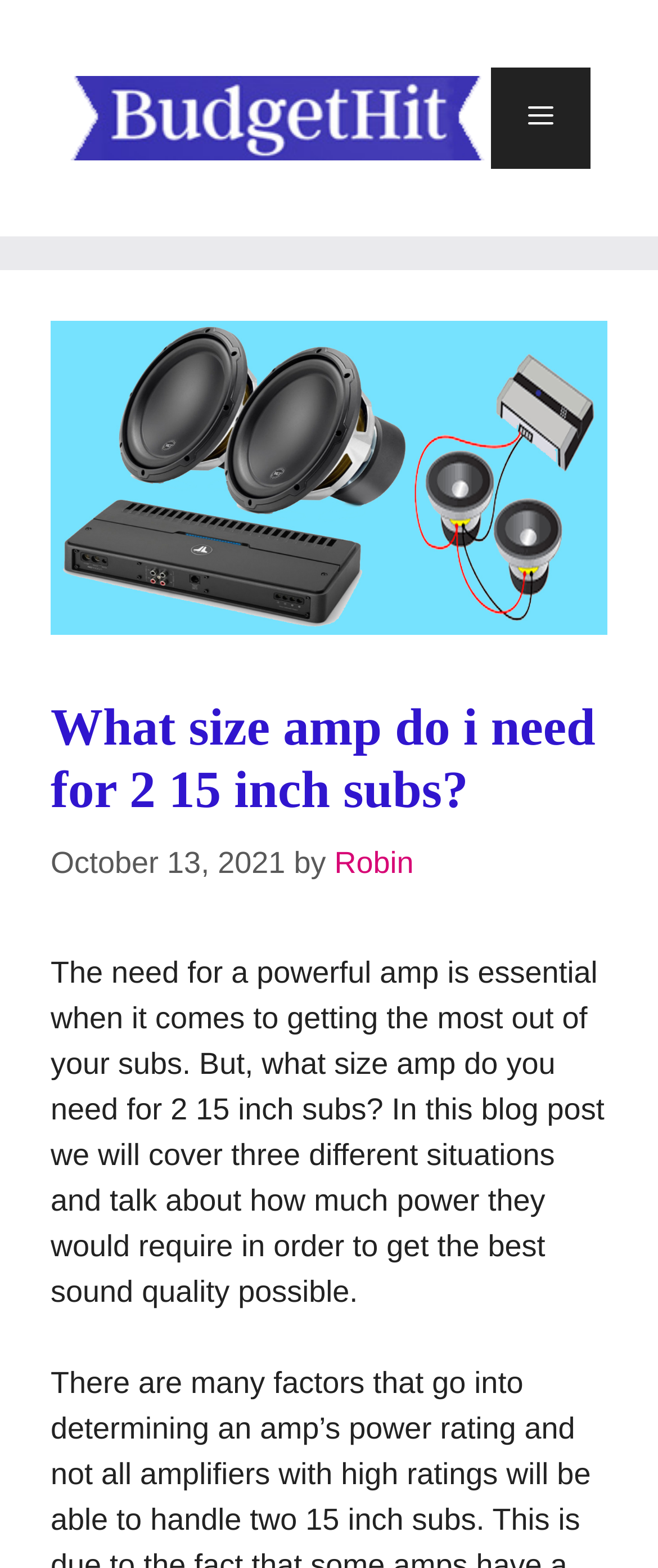Determine the main headline of the webpage and provide its text.

What size amp do i need for 2 15 inch subs?